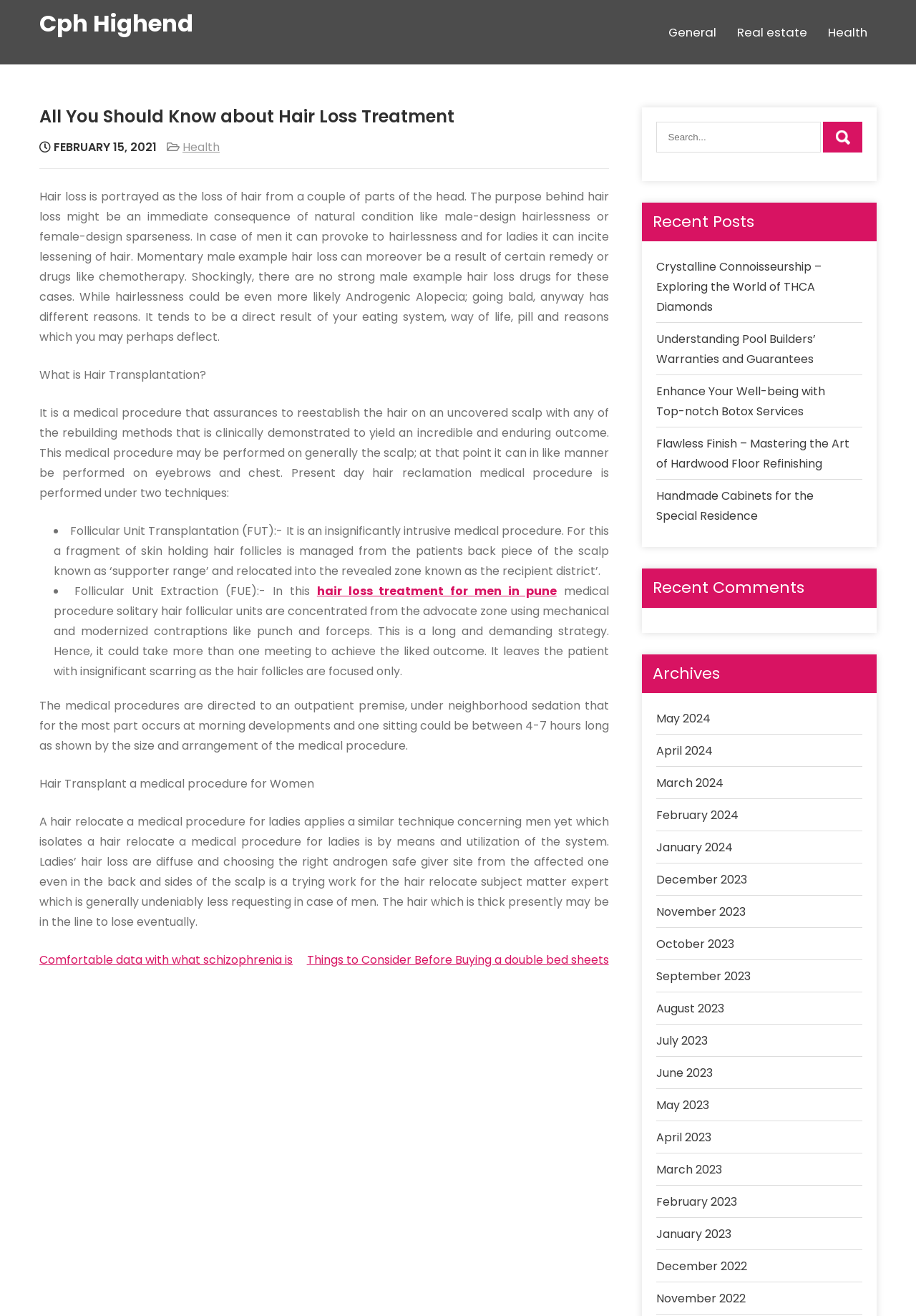Provide the bounding box coordinates for the area that should be clicked to complete the instruction: "Click on the 'Hair Transplant a medical procedure for Women' link".

[0.043, 0.589, 0.343, 0.601]